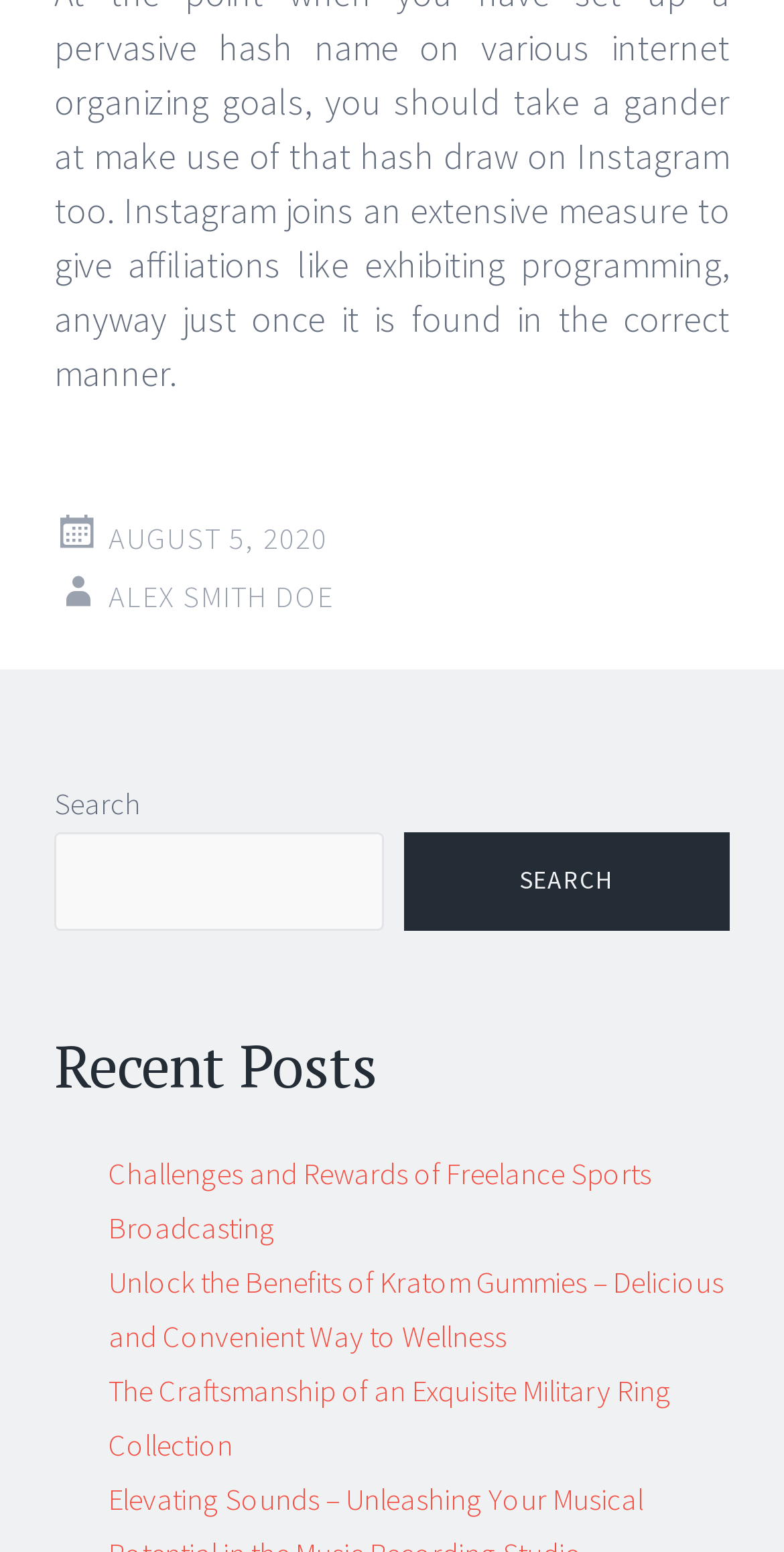Give a short answer to this question using one word or a phrase:
Is there a search box on the webpage?

Yes